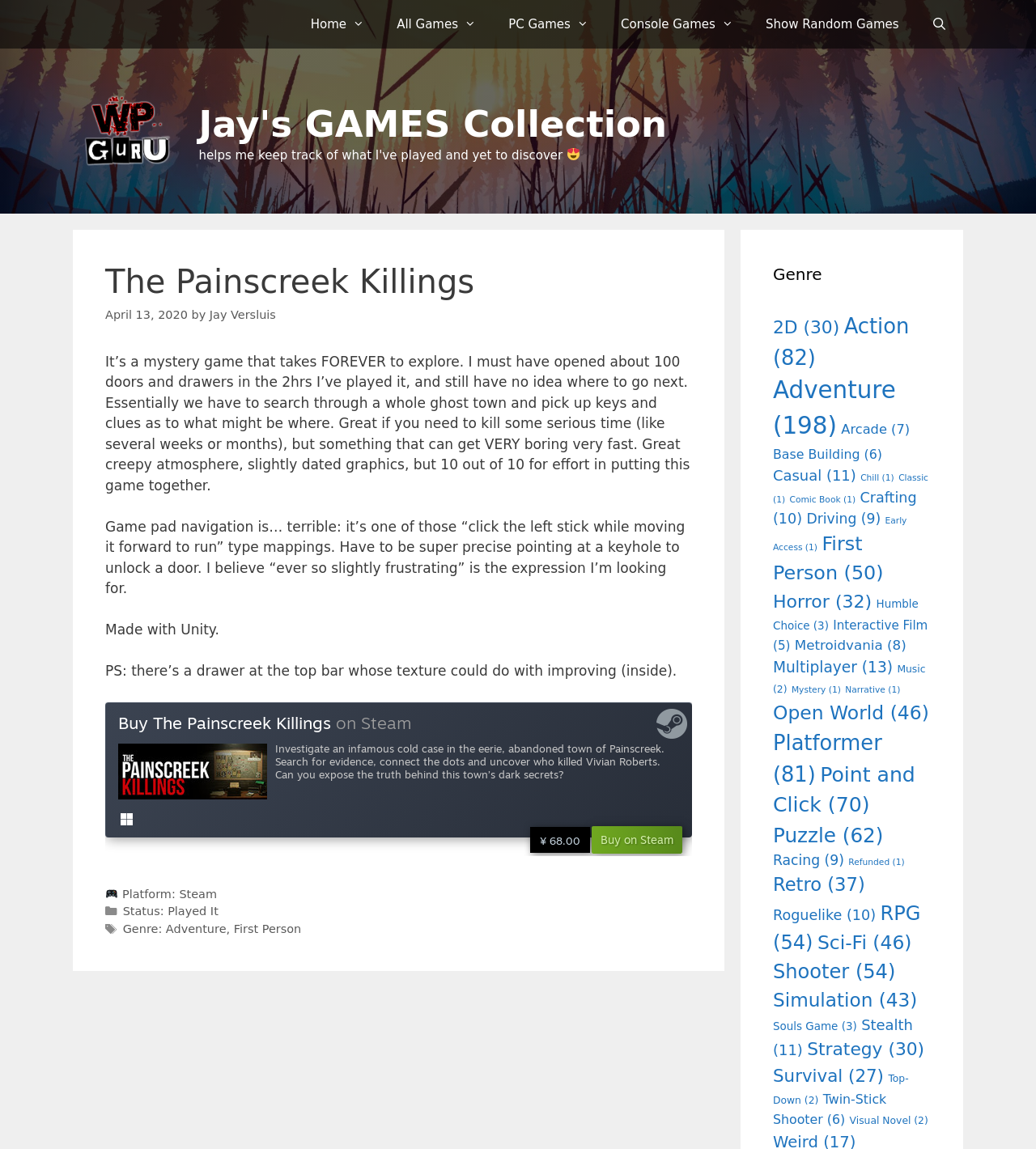Give a one-word or short phrase answer to this question: 
How many doors and drawers did the reviewer open in 2 hours of gameplay?

100